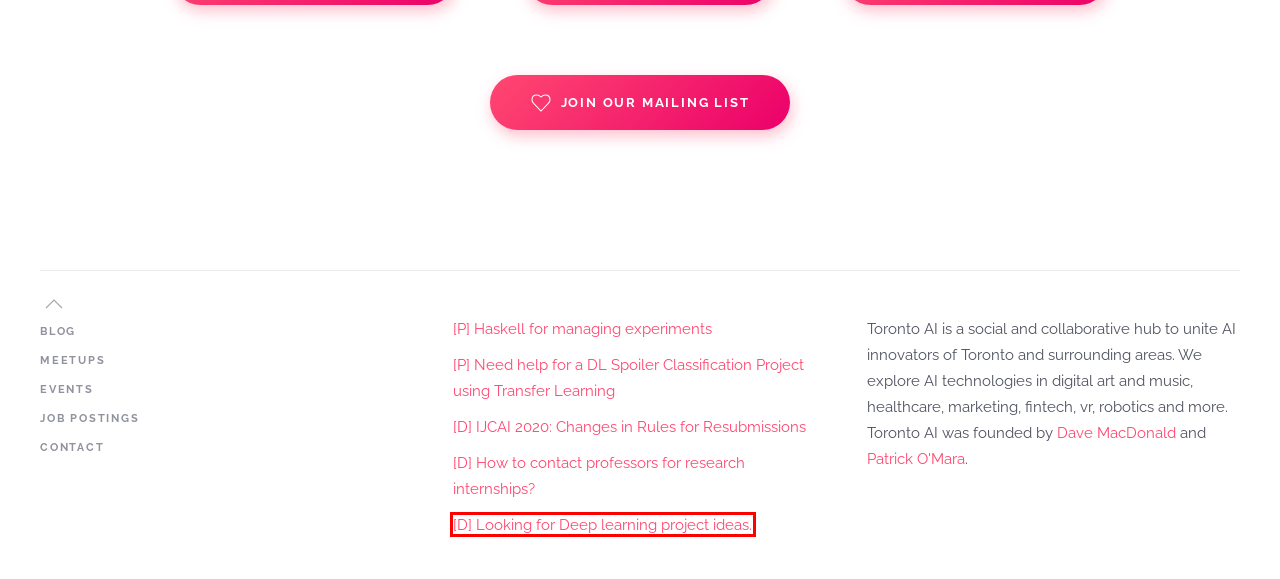Given a screenshot of a webpage with a red bounding box around an element, choose the most appropriate webpage description for the new page displayed after clicking the element within the bounding box. Here are the candidates:
A. Toronto AI Official – Toronto AI Meetup
B. [P] Haskell for managing experiments – Toronto AI Meetup
C. [P] Need help for a DL Spoiler Classification Project using Transfer Learning – Toronto AI Meetup
D. Susan Li – Toronto AI Meetup
E. [D] Looking for Deep learning project ideas. – Toronto AI Meetup
F. [D] How to contact professors for research internships? – Toronto AI Meetup
G. [D] Free/Paid resources to train ML models (e.g. Google Colab, AWS EC2) – Toronto AI Meetup
H. [D] IJCAI 2020: Changes in Rules for Resubmissions – Toronto AI Meetup

E